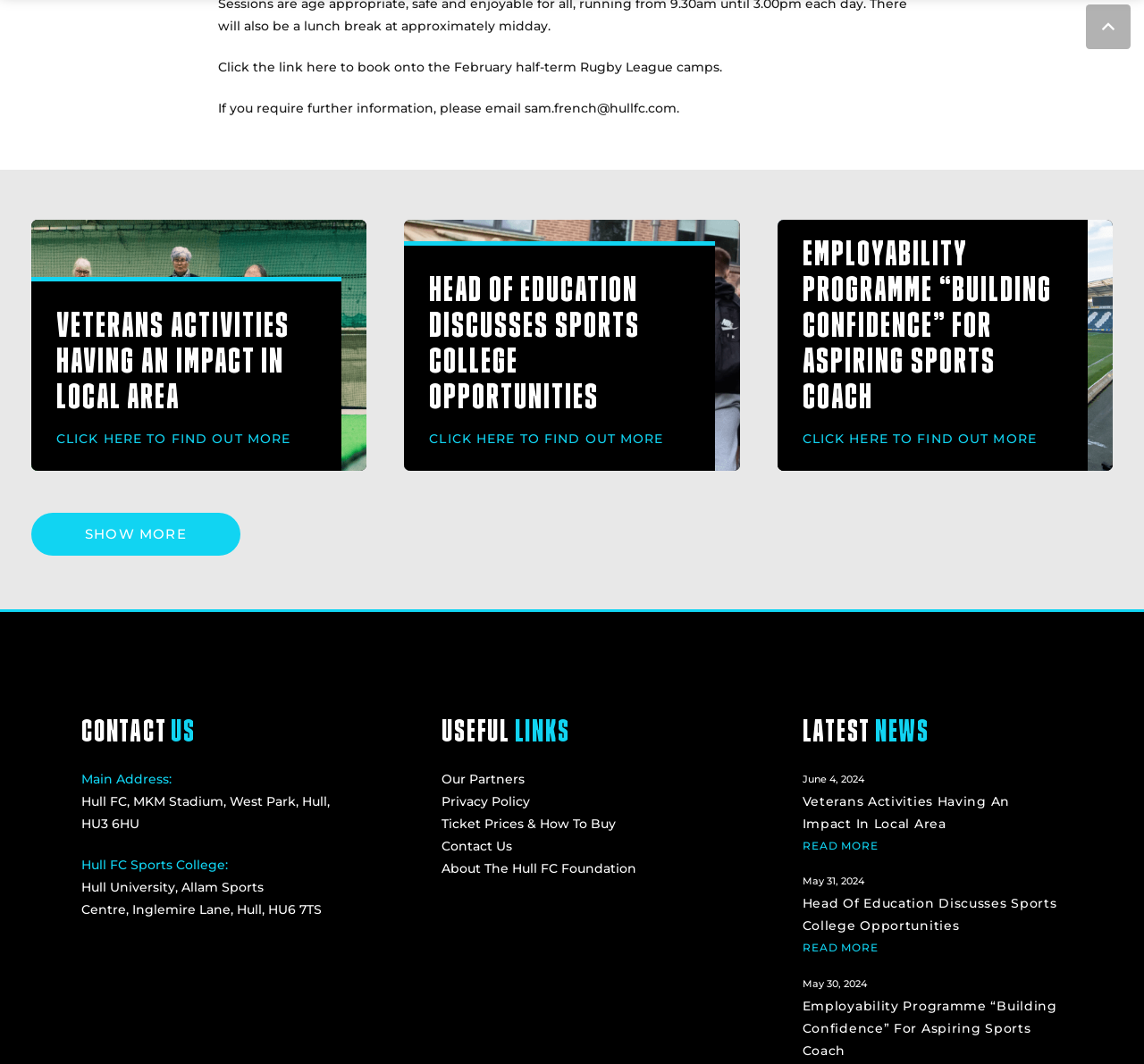What is the main address of Hull FC? Using the information from the screenshot, answer with a single word or phrase.

Hull FC, MKM Stadium, West Park, Hull, HU3 6HU